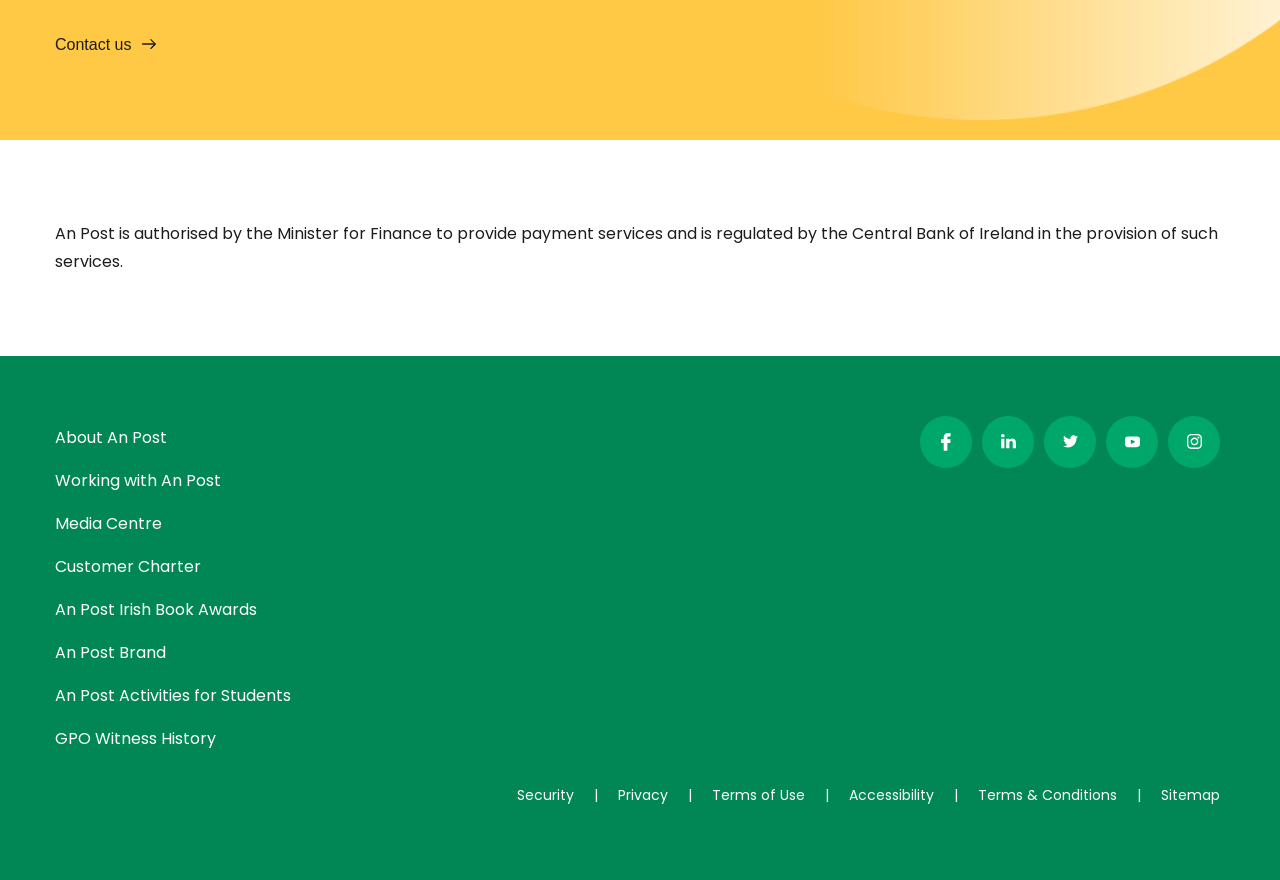Please indicate the bounding box coordinates of the element's region to be clicked to achieve the instruction: "Go to Sitemap". Provide the coordinates as four float numbers between 0 and 1, i.e., [left, top, right, bottom].

[0.903, 0.892, 0.957, 0.92]